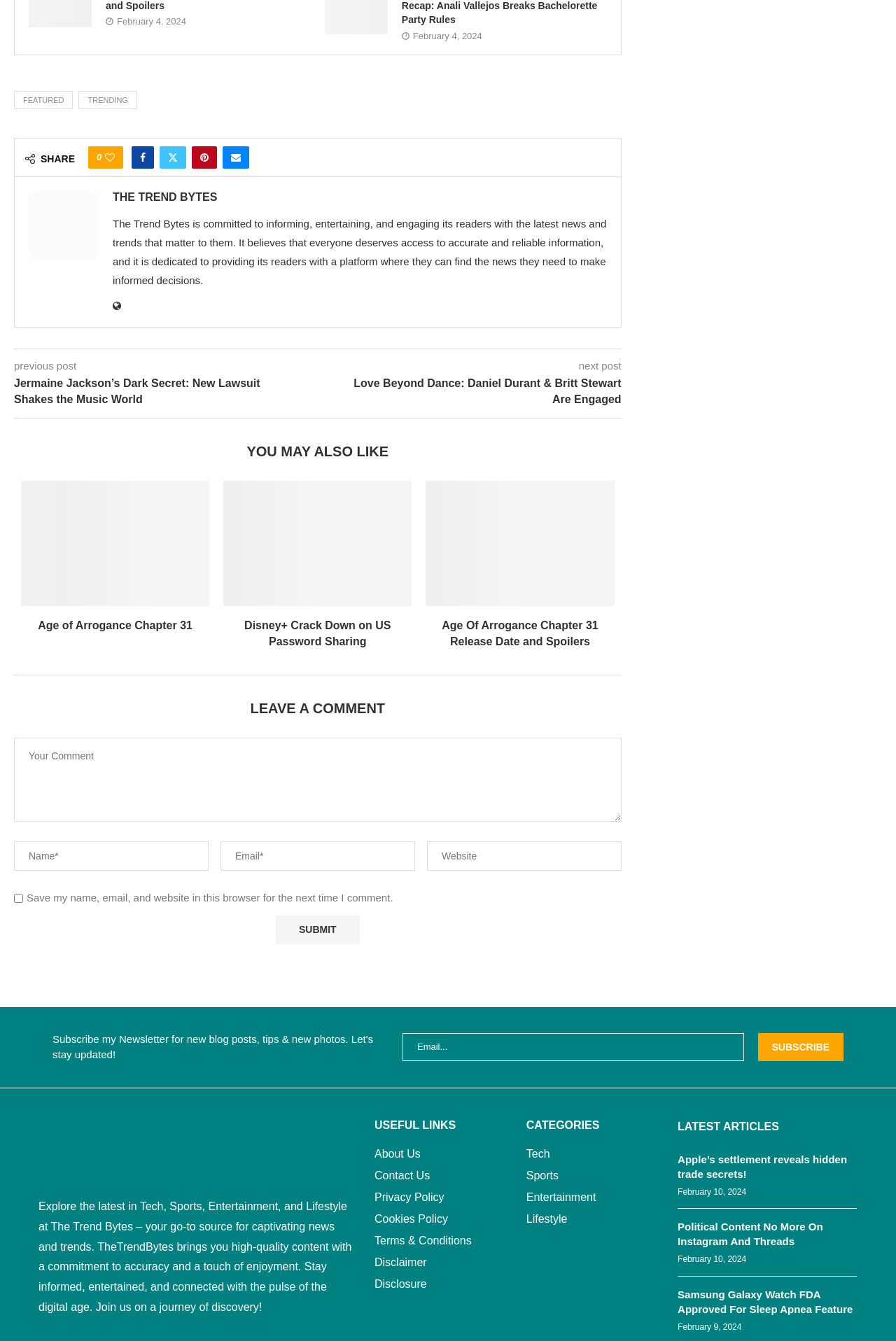Select the bounding box coordinates of the element I need to click to carry out the following instruction: "Read the article 'Jermaine Jackson’s Dark Secret: New Lawsuit Shakes the Music World'".

[0.016, 0.28, 0.355, 0.304]